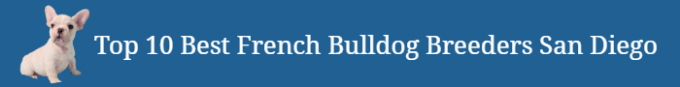What is the color of the background in the image?
From the image, respond with a single word or phrase.

Solid blue